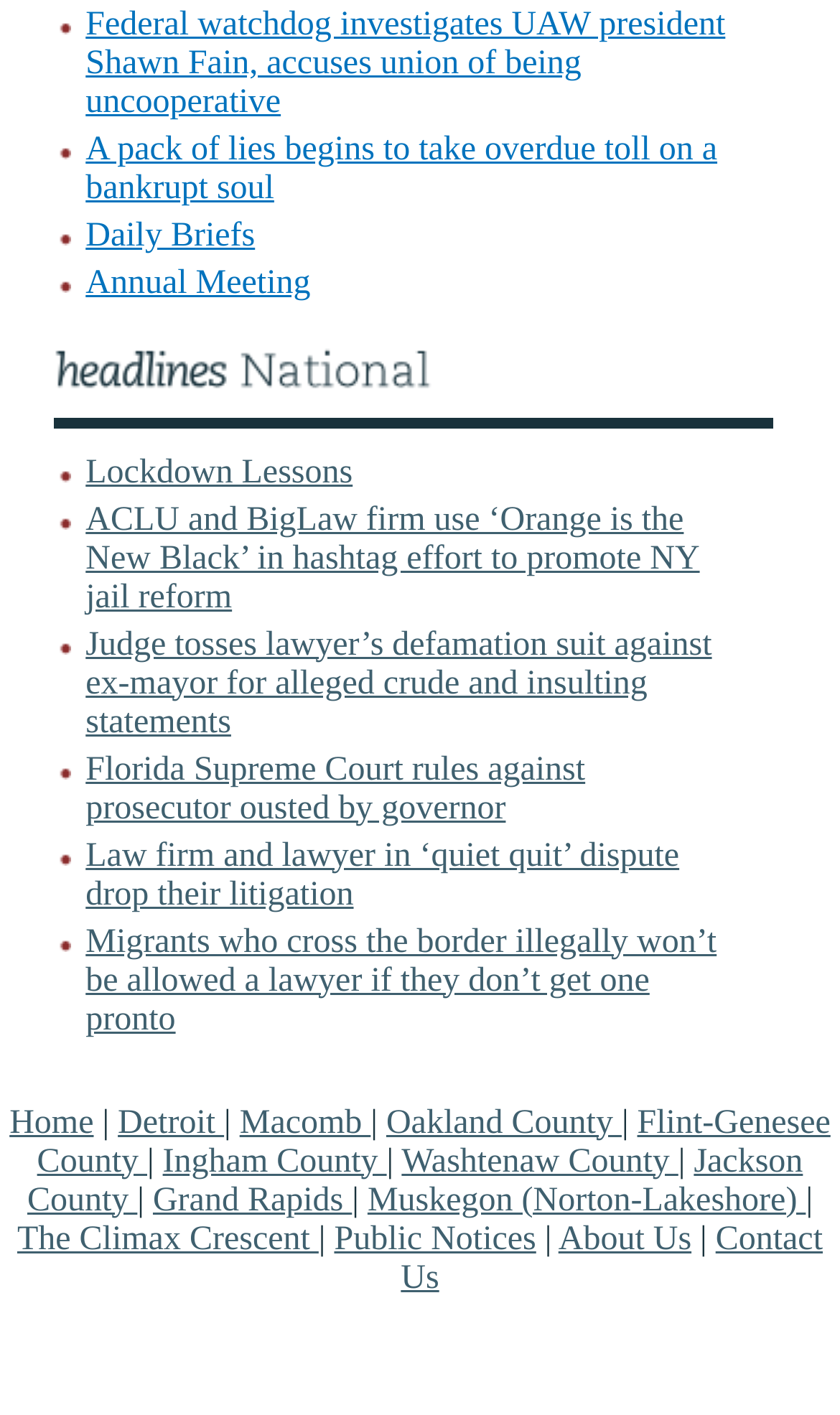What is the category of the news article 'Lockdown Lessons'?
Refer to the image and provide a one-word or short phrase answer.

National